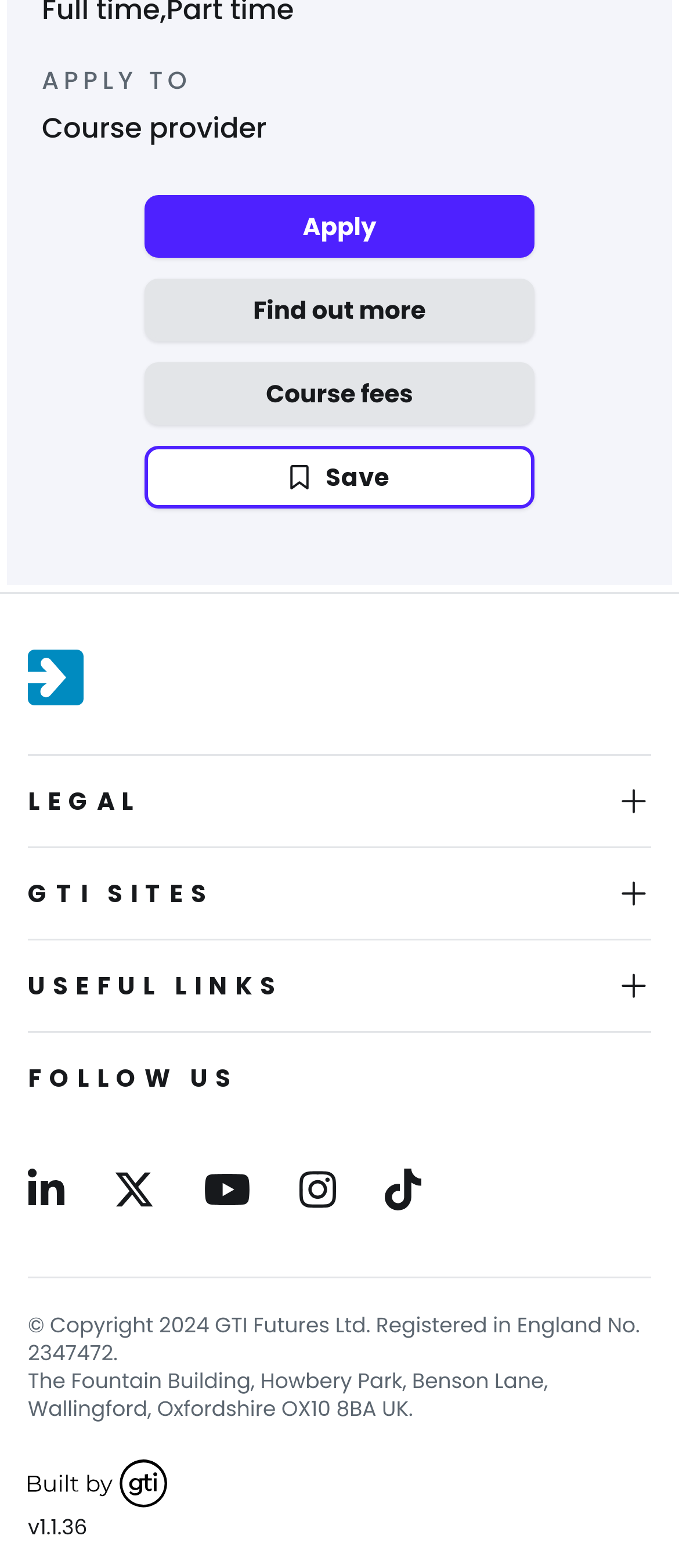How many buttons are there in the footer section?
Answer the question with as much detail as you can, using the image as a reference.

The footer section has buttons for 'LEGAL', 'GTI SITES', 'USEFUL LINKS', and 'FOLLOW US', which makes a total of 4 buttons.